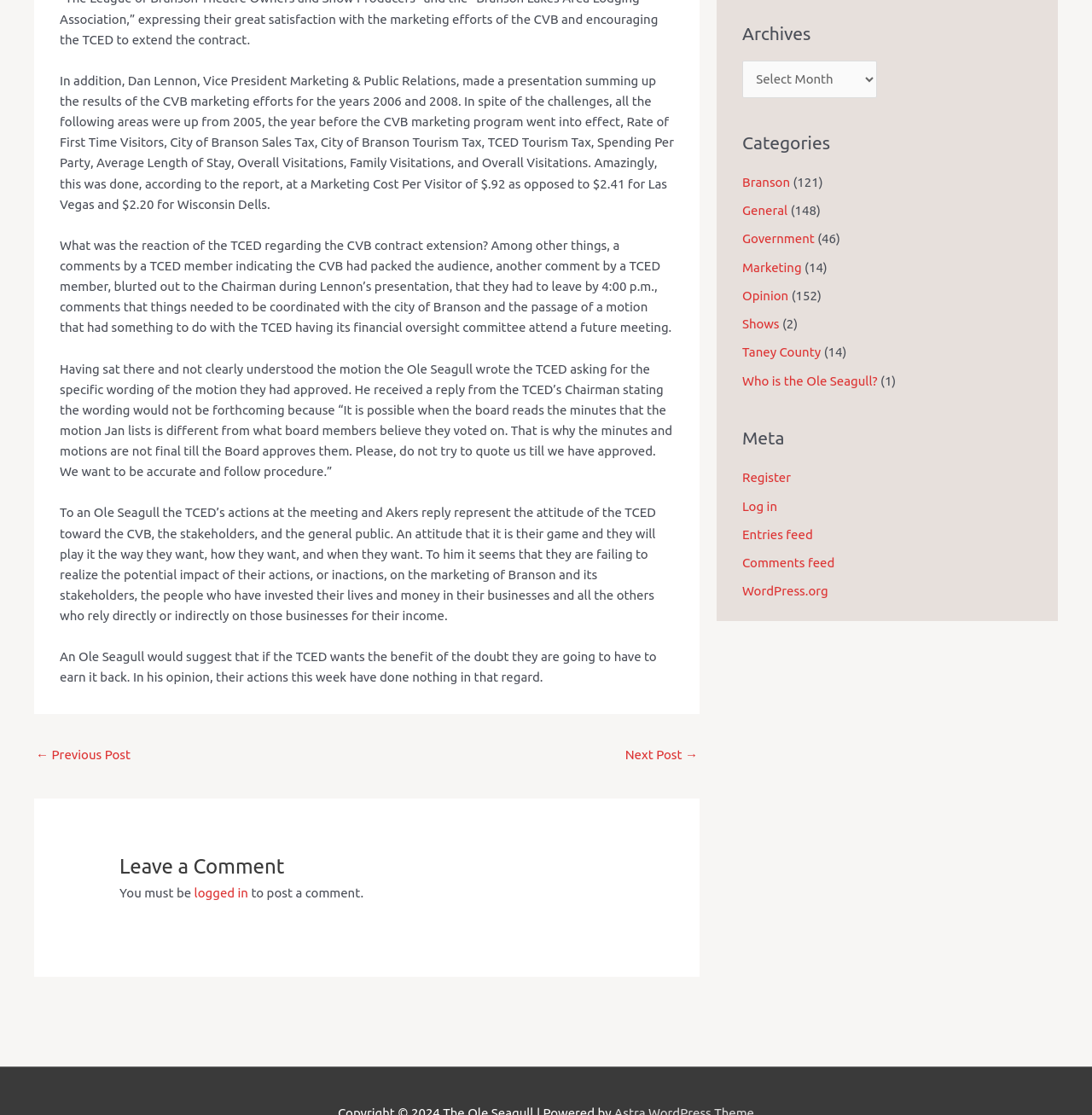Predict the bounding box of the UI element based on this description: "Colors & Pigments".

None